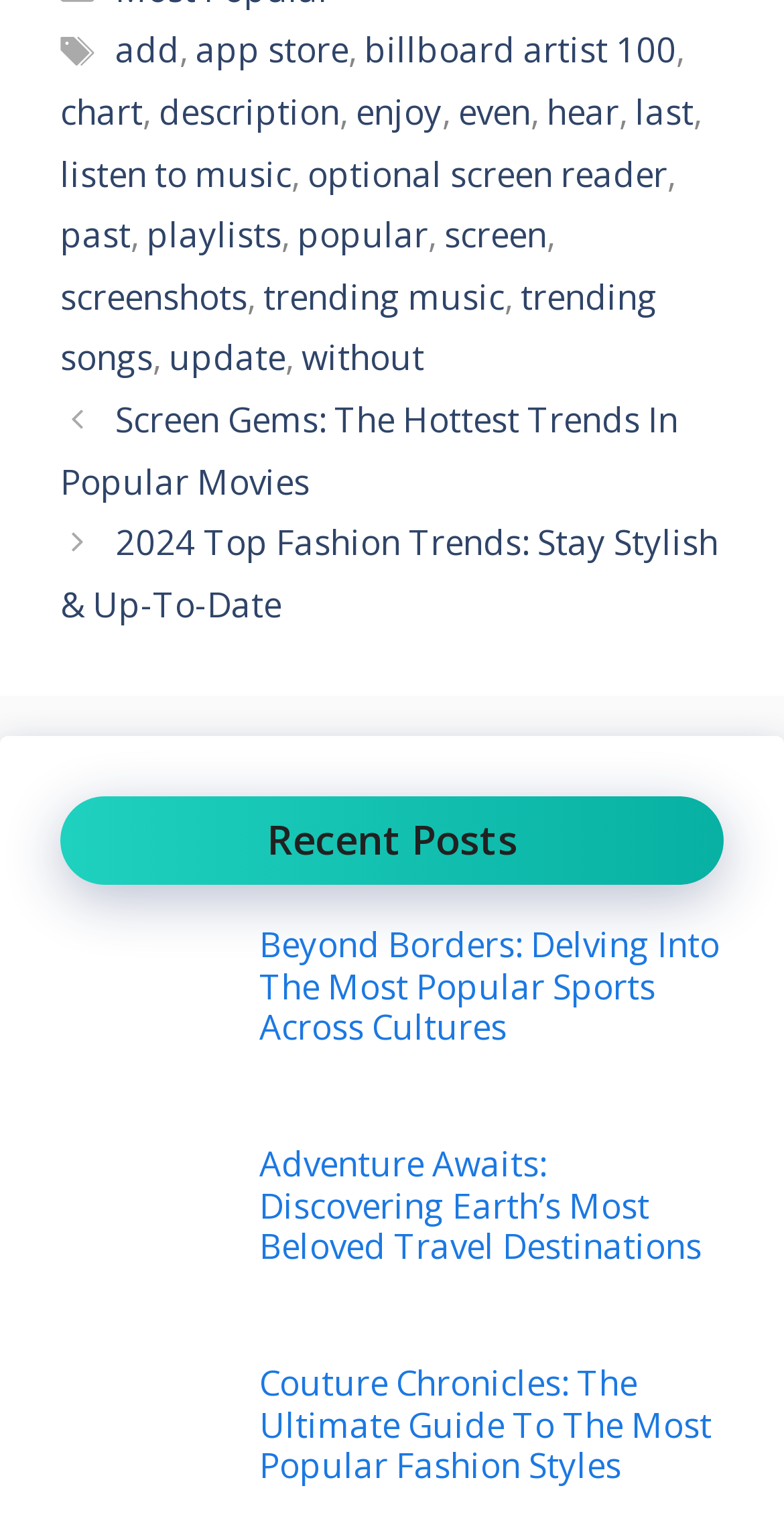Given the webpage screenshot, identify the bounding box of the UI element that matches this description: "app store".

[0.249, 0.018, 0.444, 0.048]